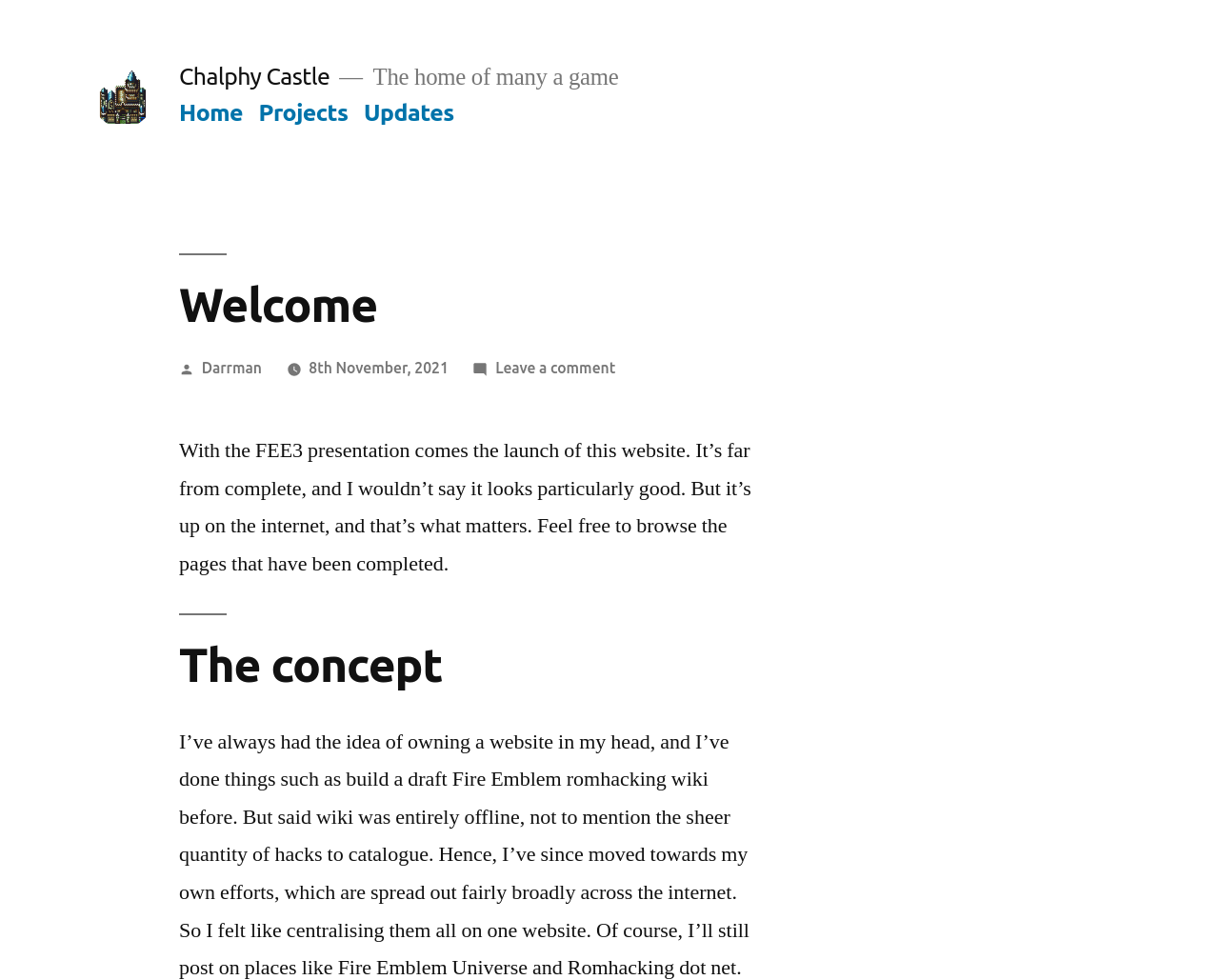Please give a short response to the question using one word or a phrase:
What is the current state of the website?

Incomplete